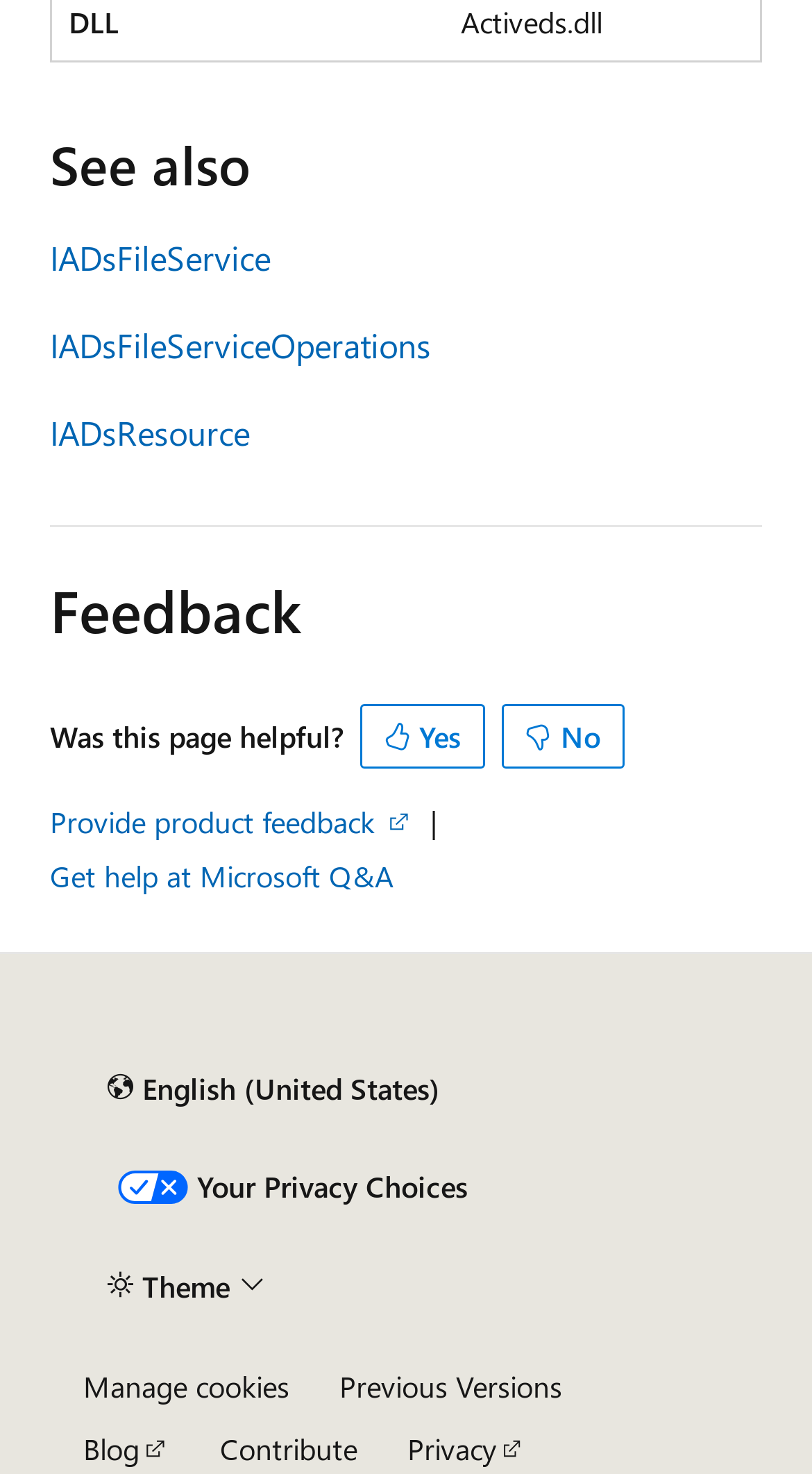Locate the bounding box of the user interface element based on this description: "Provide product feedback".

[0.062, 0.544, 0.509, 0.571]